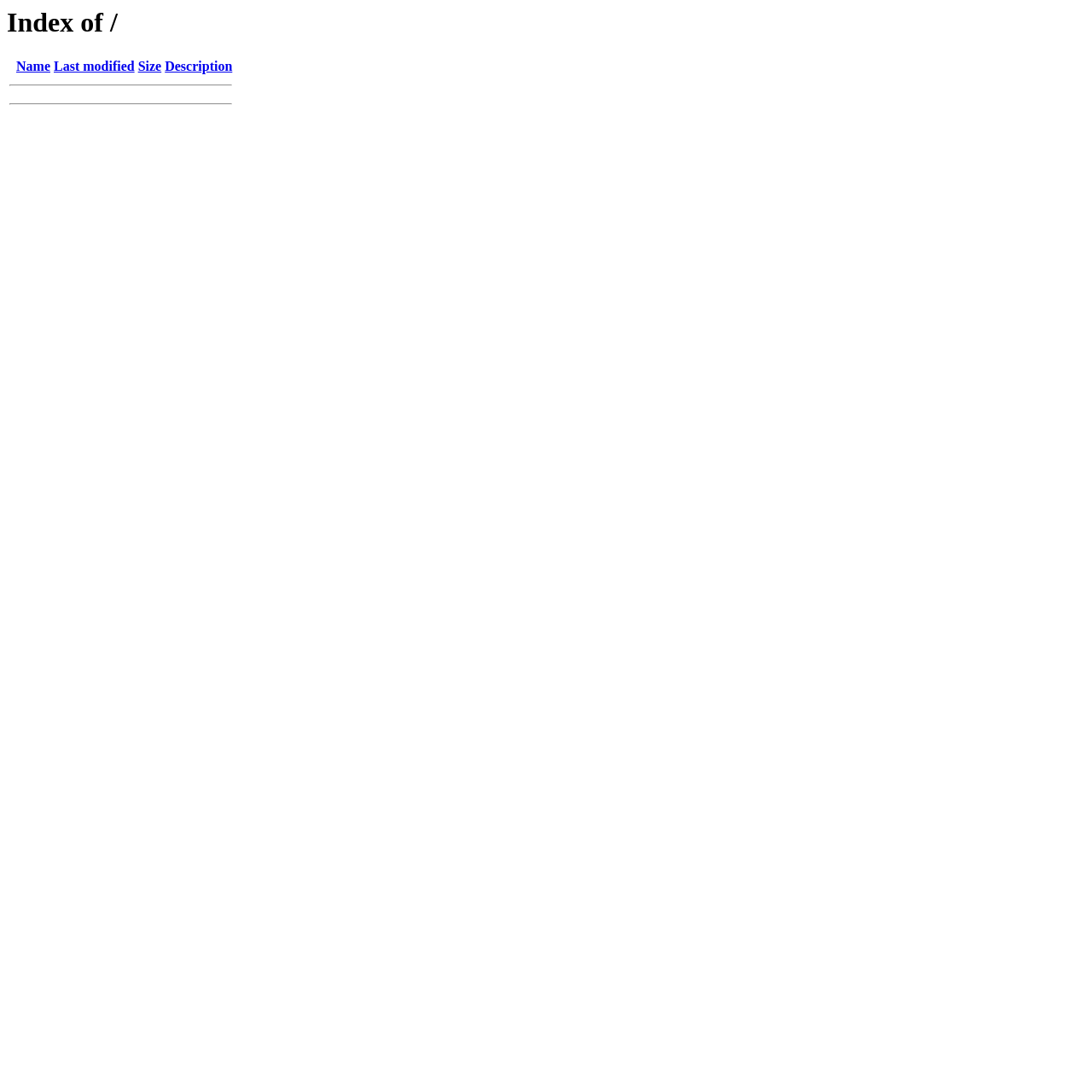What is the text content of the second column header?
Using the visual information, reply with a single word or short phrase.

Name